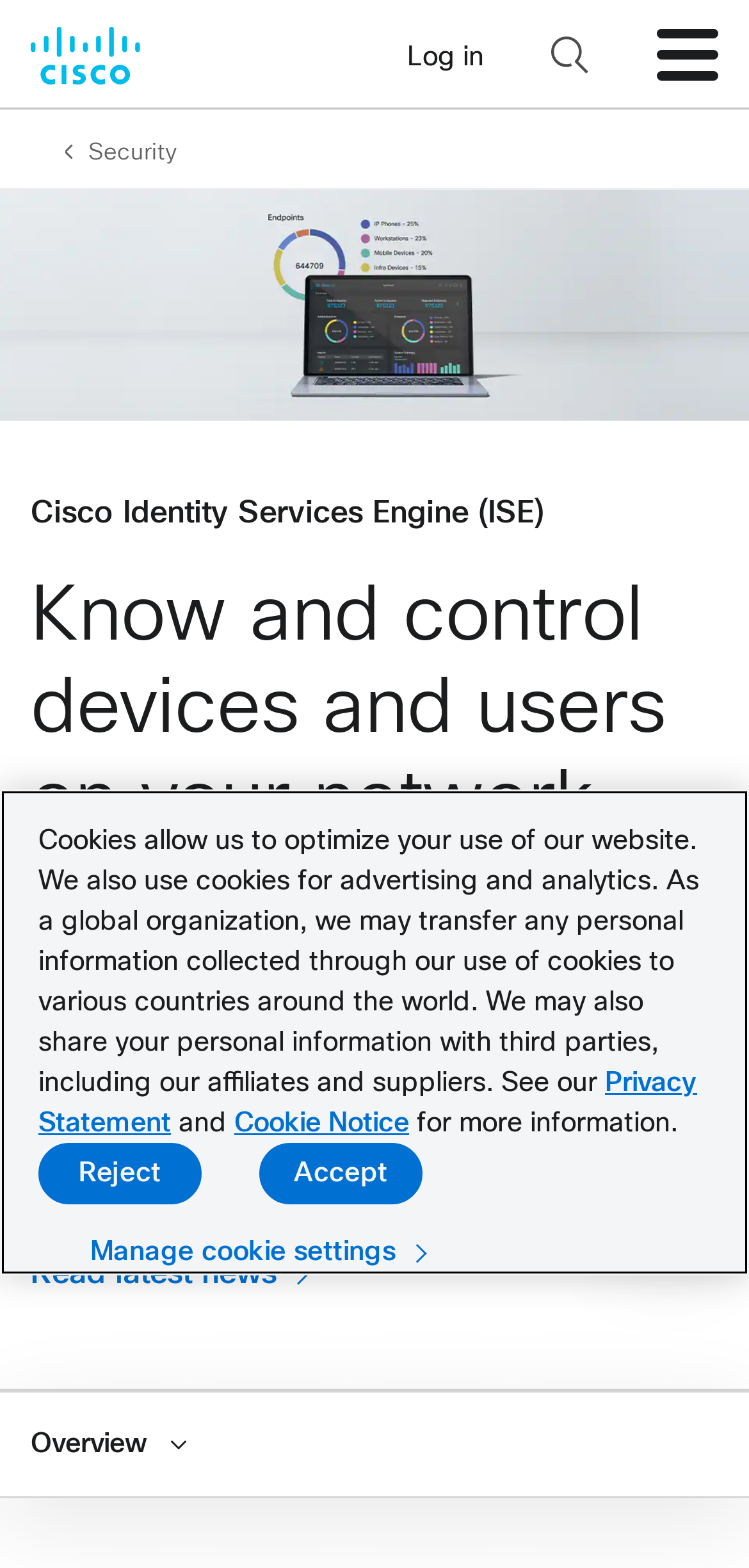What is the name of the product?
Based on the image, please offer an in-depth response to the question.

The name of the product can be found in the heading element with the text 'Cisco Identity Services Engine (ISE)' which is located at the top of the webpage.